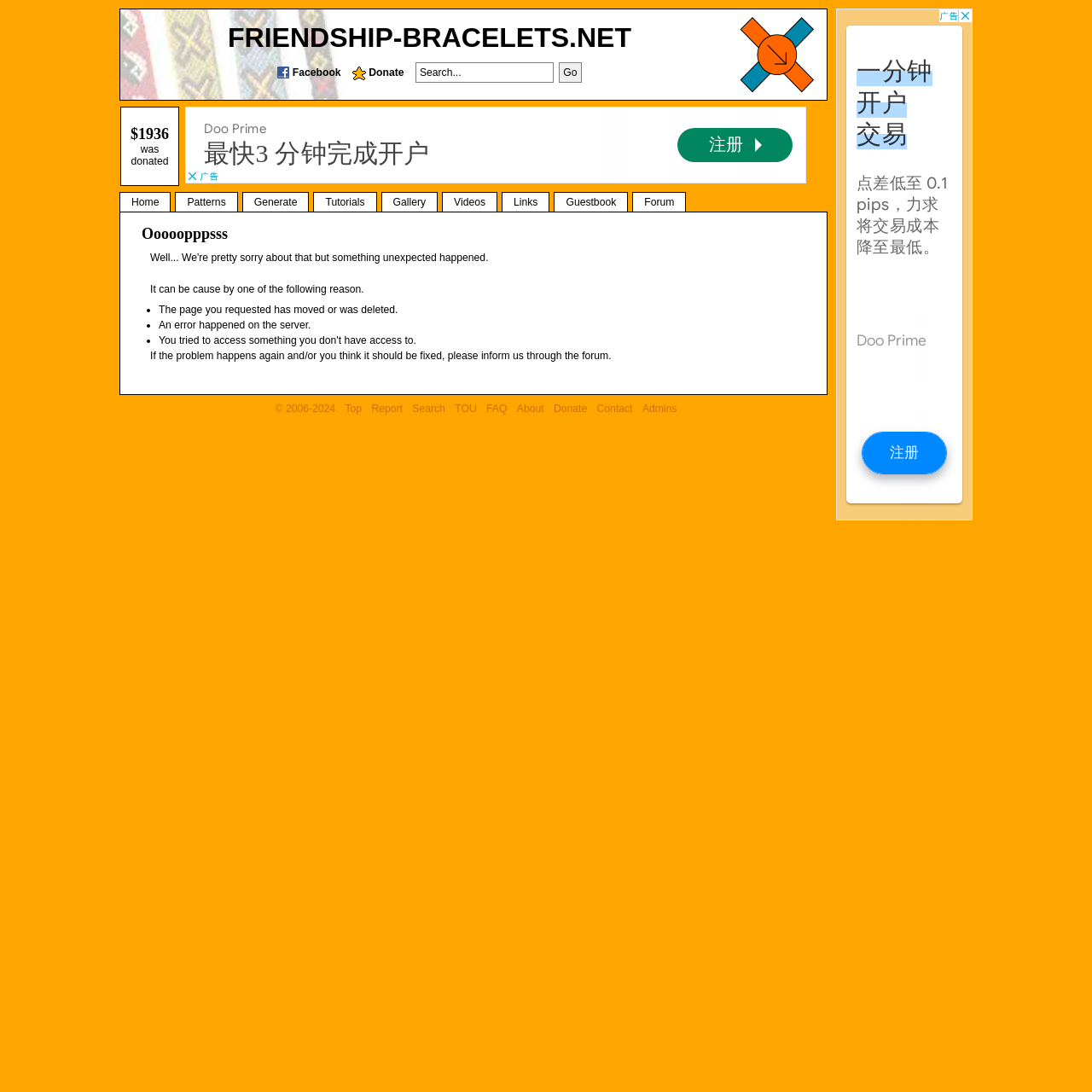Using the element description: "© 2006-2024", determine the bounding box coordinates. The coordinates should be in the format [left, top, right, bottom], with values between 0 and 1.

[0.252, 0.369, 0.307, 0.38]